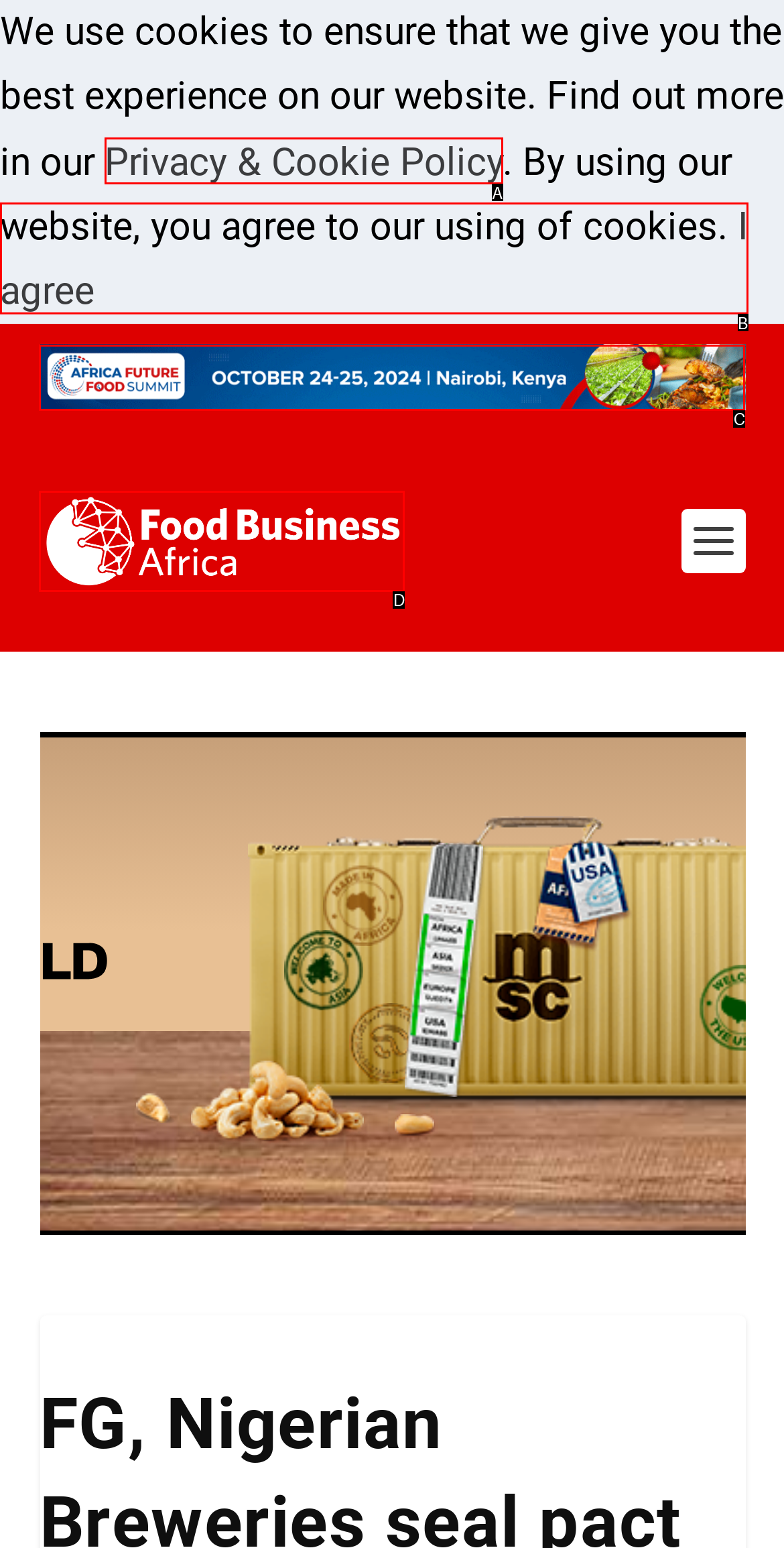Which HTML element among the options matches this description: alt="Food Business Africa Magazine"? Answer with the letter representing your choice.

D